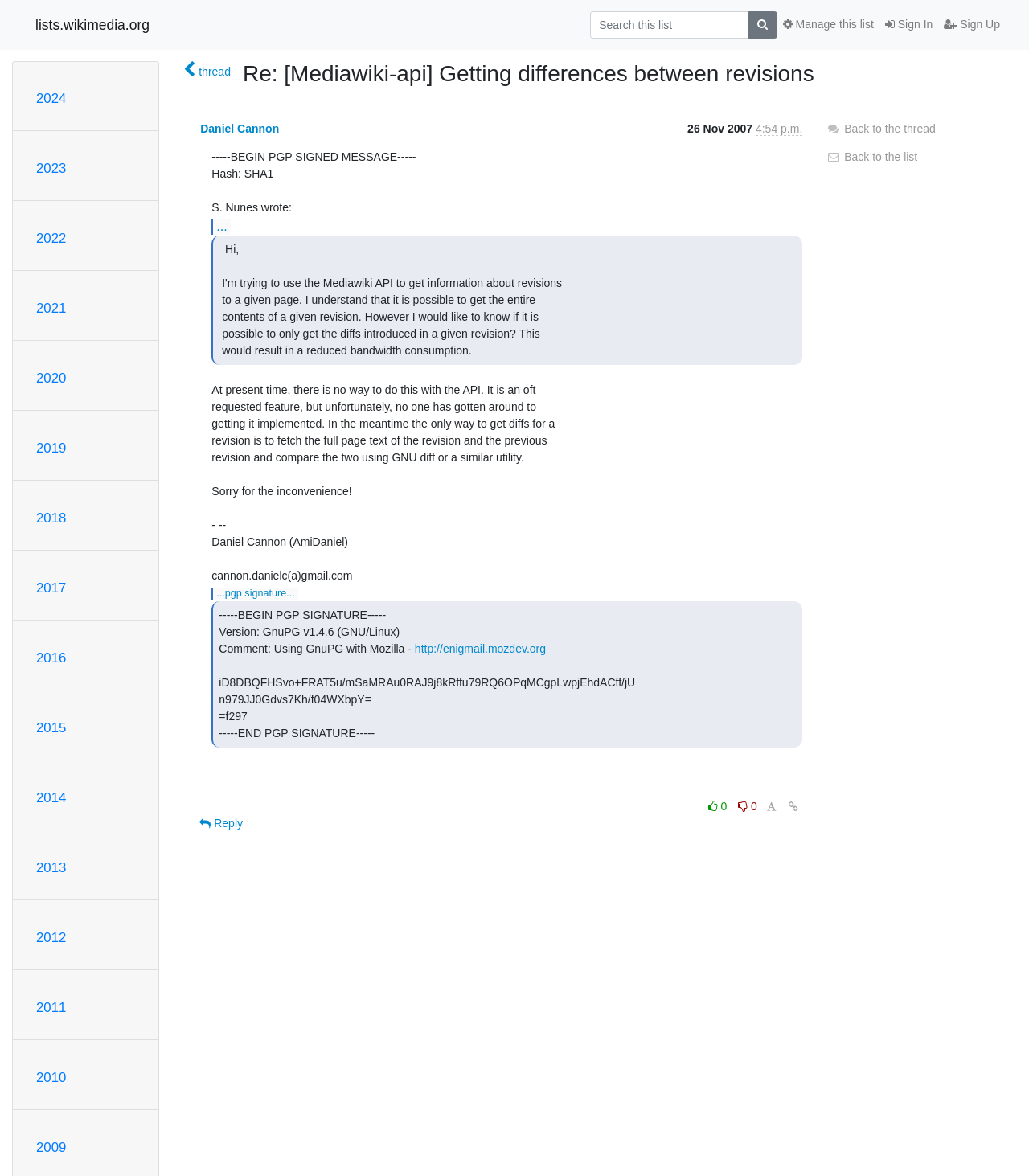Please find the bounding box coordinates of the element that must be clicked to perform the given instruction: "Reply". The coordinates should be four float numbers from 0 to 1, i.e., [left, top, right, bottom].

[0.186, 0.687, 0.244, 0.712]